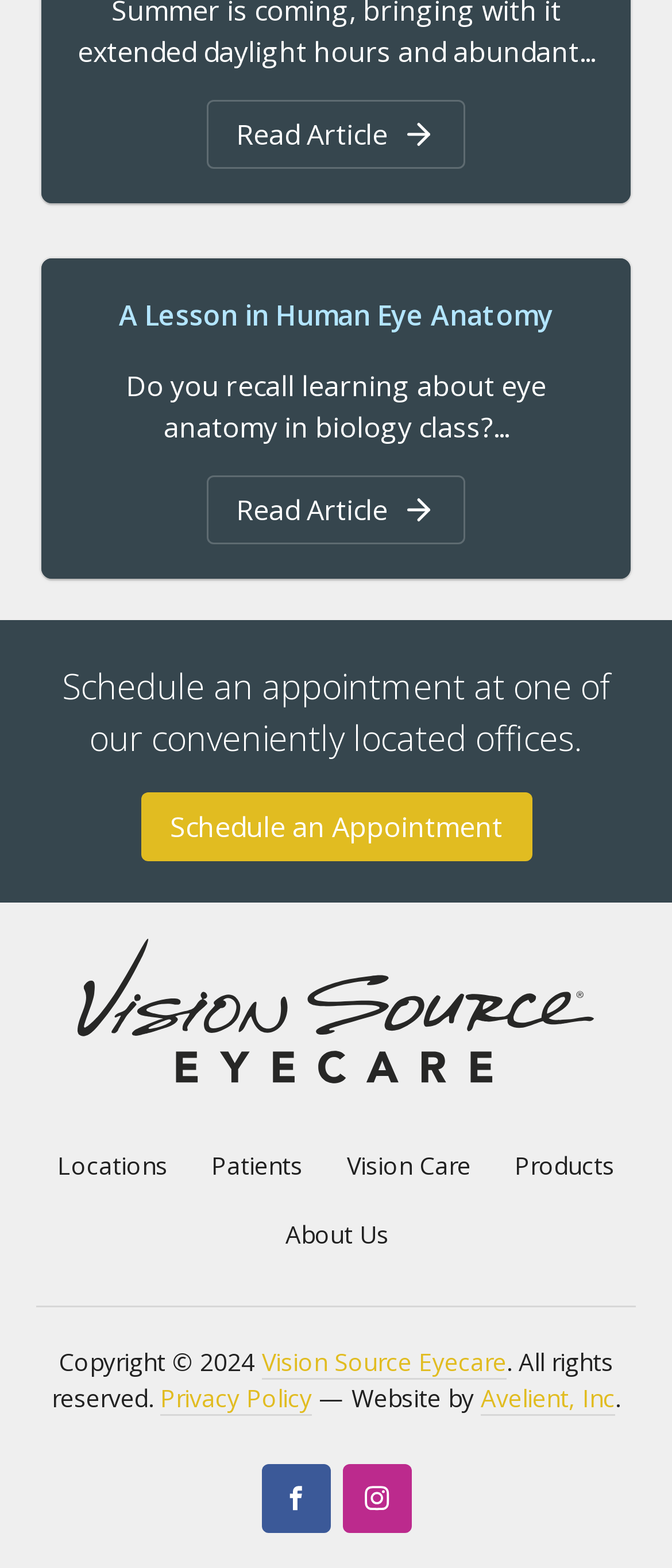What is the copyright year mentioned on the webpage?
Provide a one-word or short-phrase answer based on the image.

2024